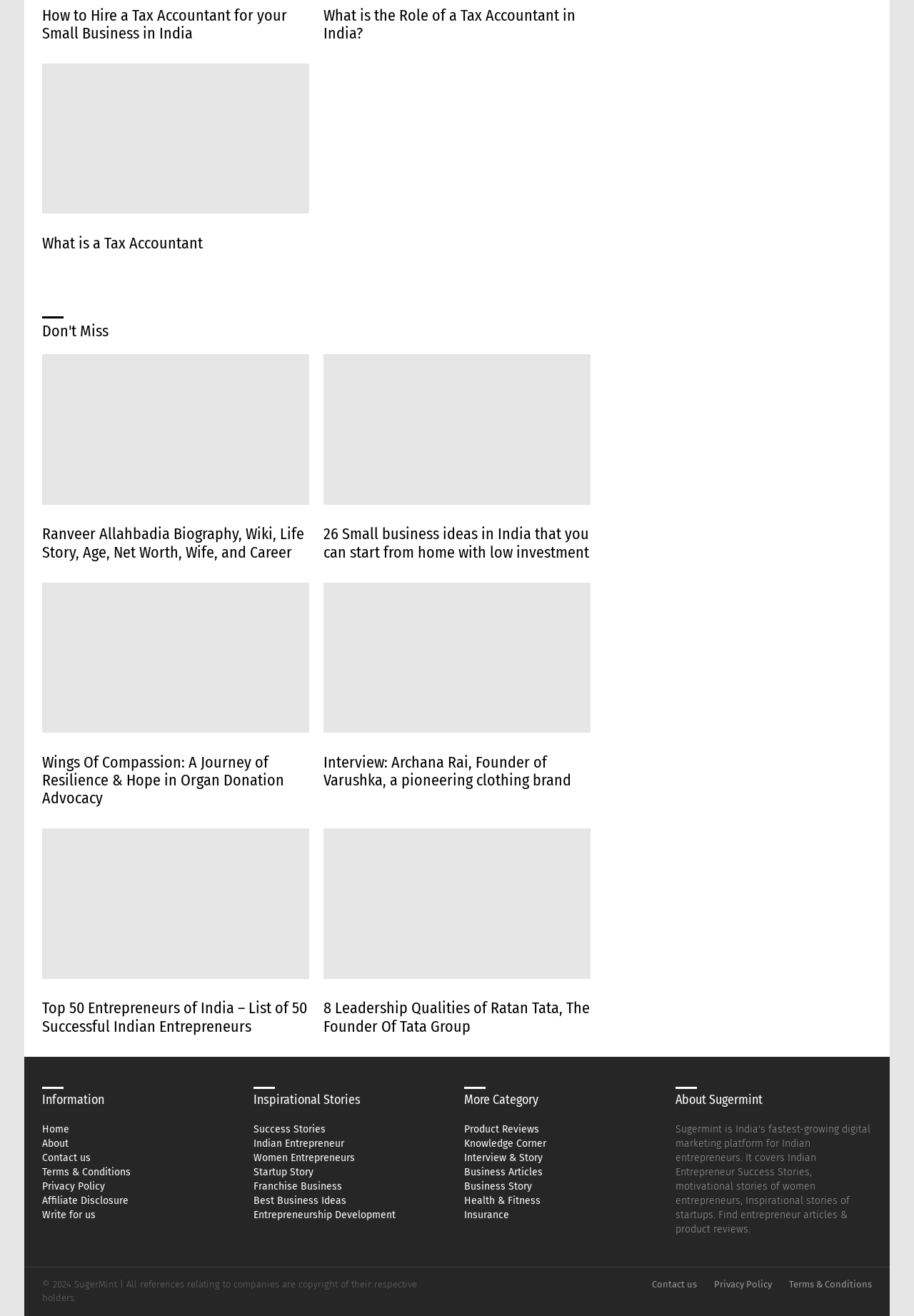Answer this question using a single word or a brief phrase:
How many articles are displayed on the webpage?

10